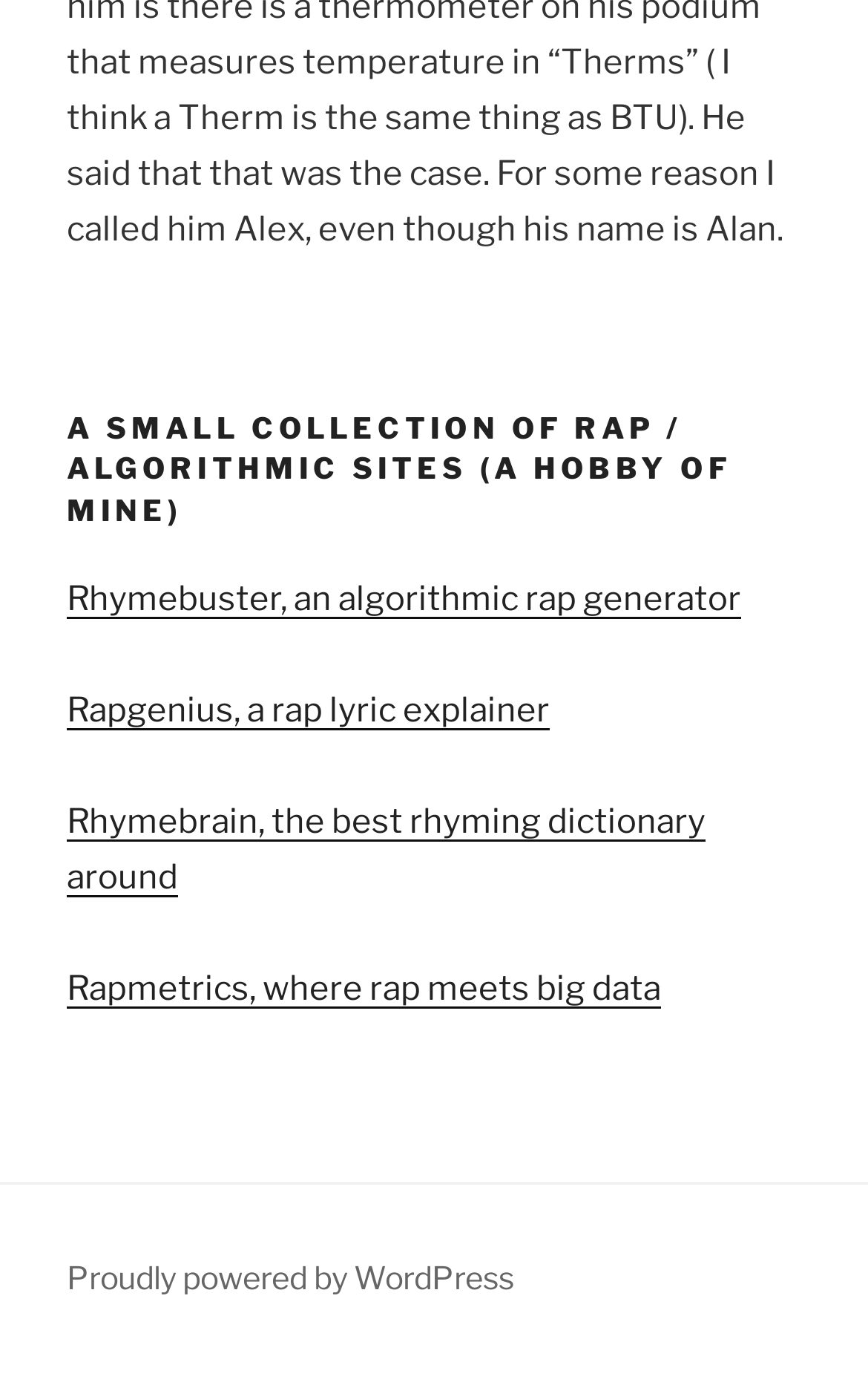Using the information in the image, give a detailed answer to the following question: What is the purpose of Rhymebrain?

Rhymebrain is a rhyming dictionary, as indicated by the link 'Rhymebrain, the best rhyming dictionary around'.